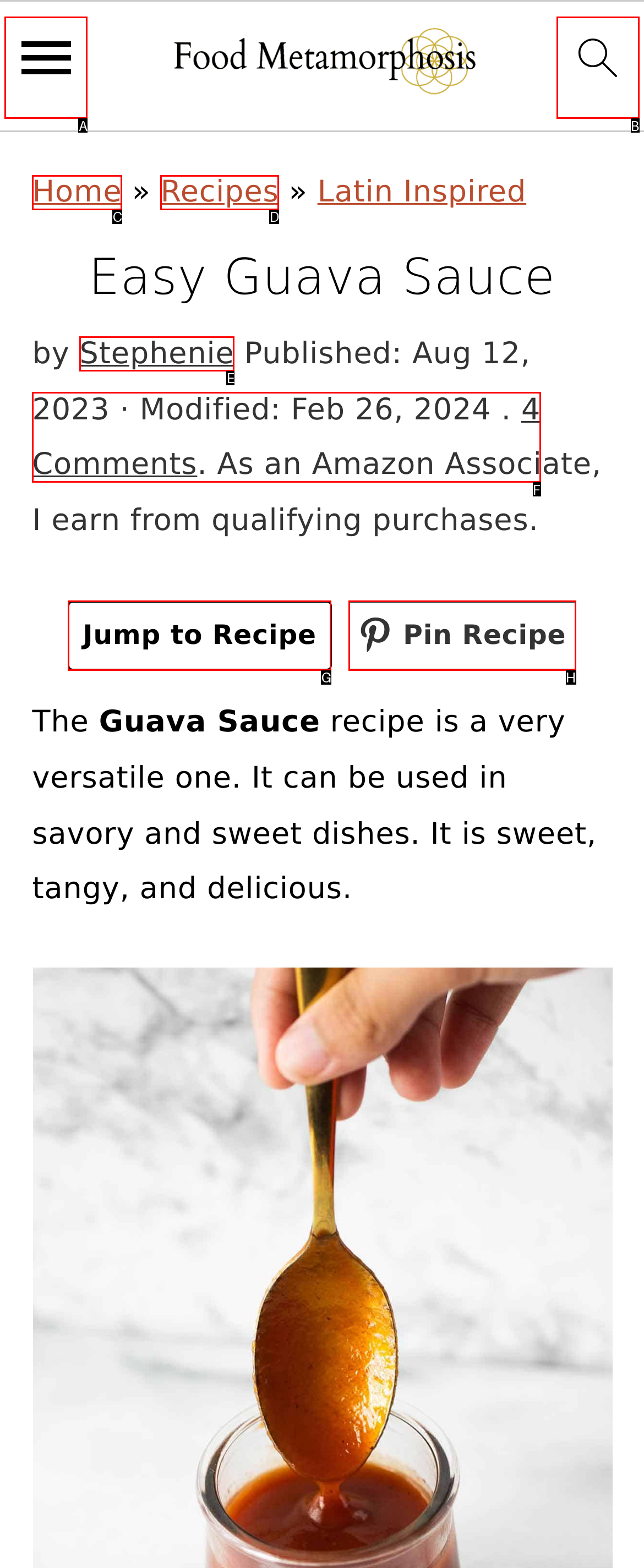Select the letter that corresponds to the description: Stephenie. Provide your answer using the option's letter.

E